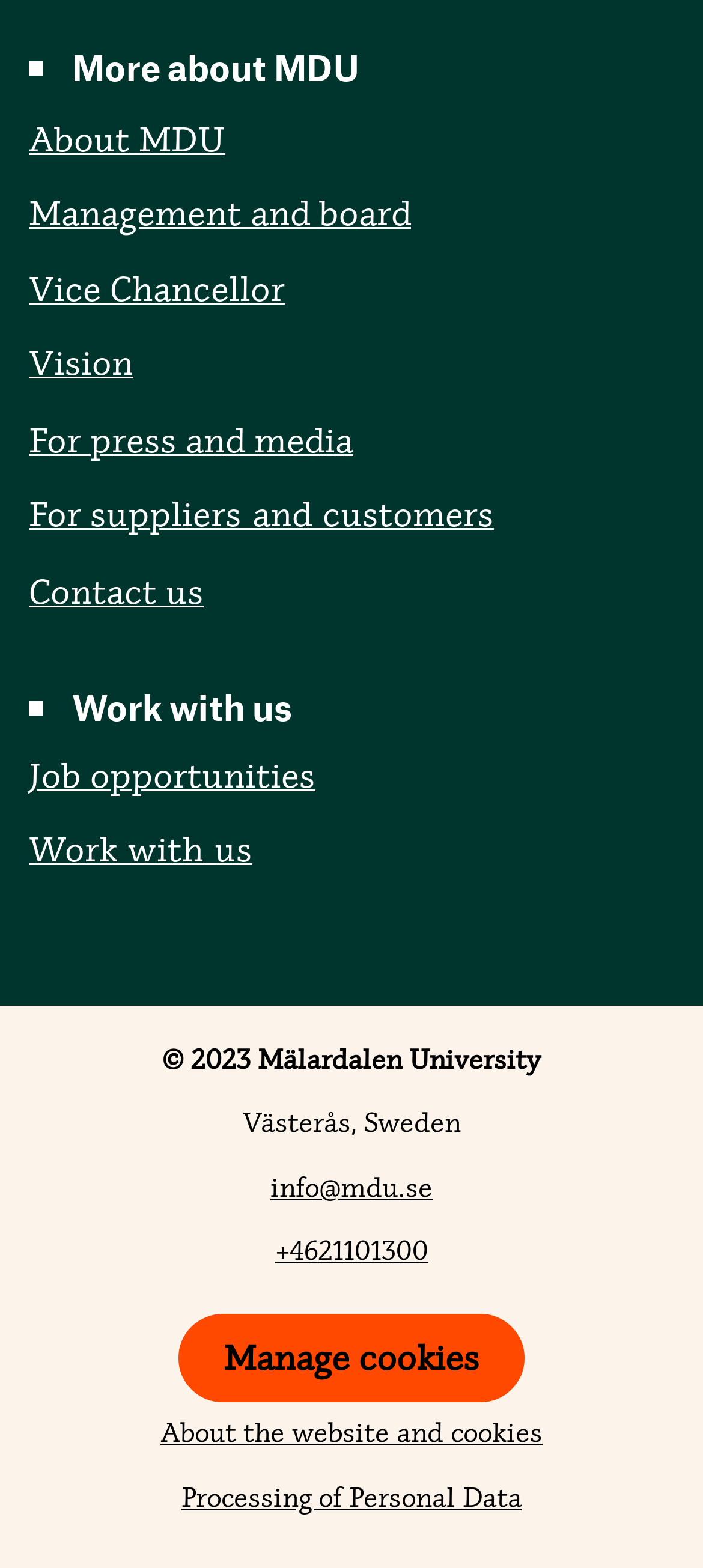Please give a short response to the question using one word or a phrase:
What is the email address of the university?

info@mdu.se